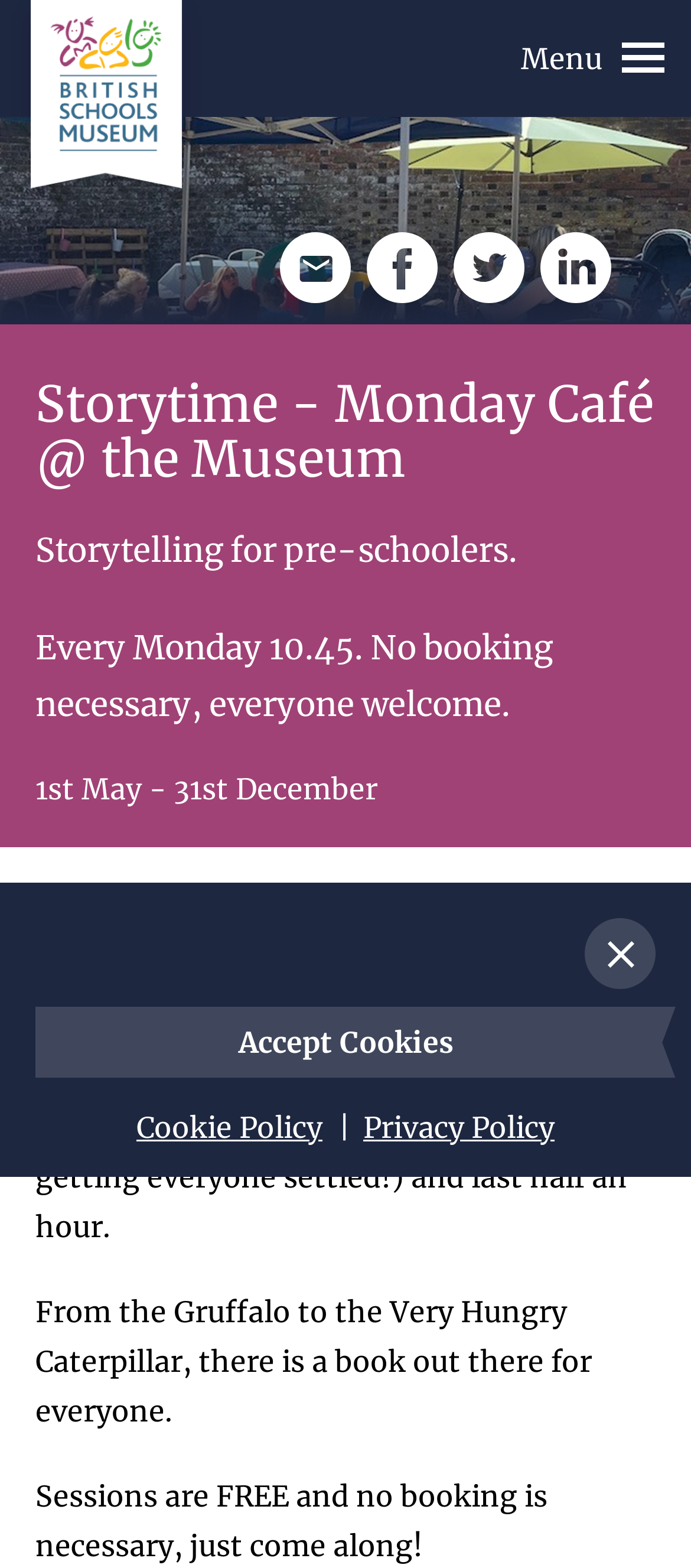Examine the image carefully and respond to the question with a detailed answer: 
What is the theme of the storytelling session?

Based on the webpage content, it is clear that the storytelling session is targeted at pre-schoolers, as mentioned in the text 'Storytelling for pre-schoolers'.